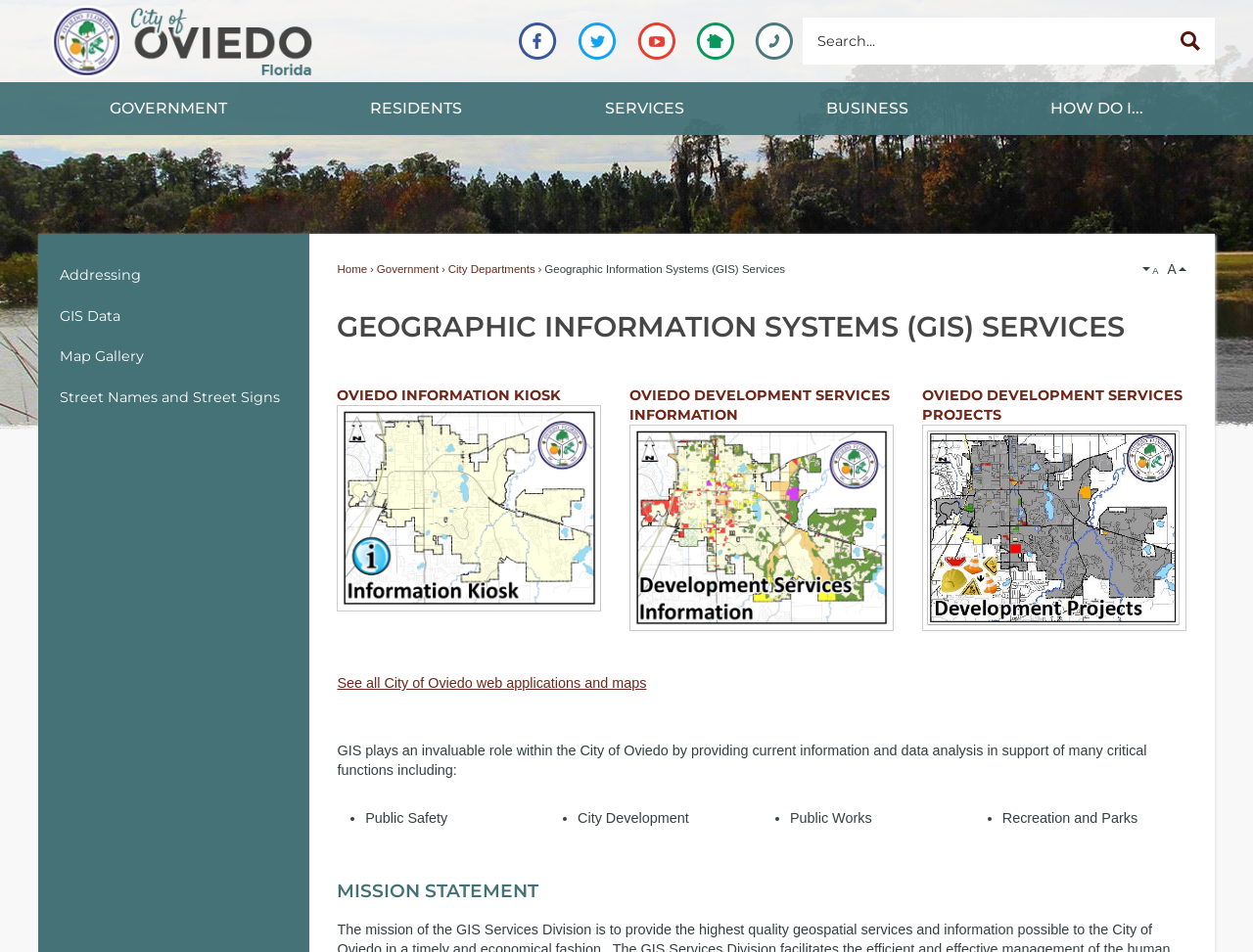Provide the bounding box coordinates for the area that should be clicked to complete the instruction: "Contact the city".

[0.594, 0.024, 0.641, 0.063]